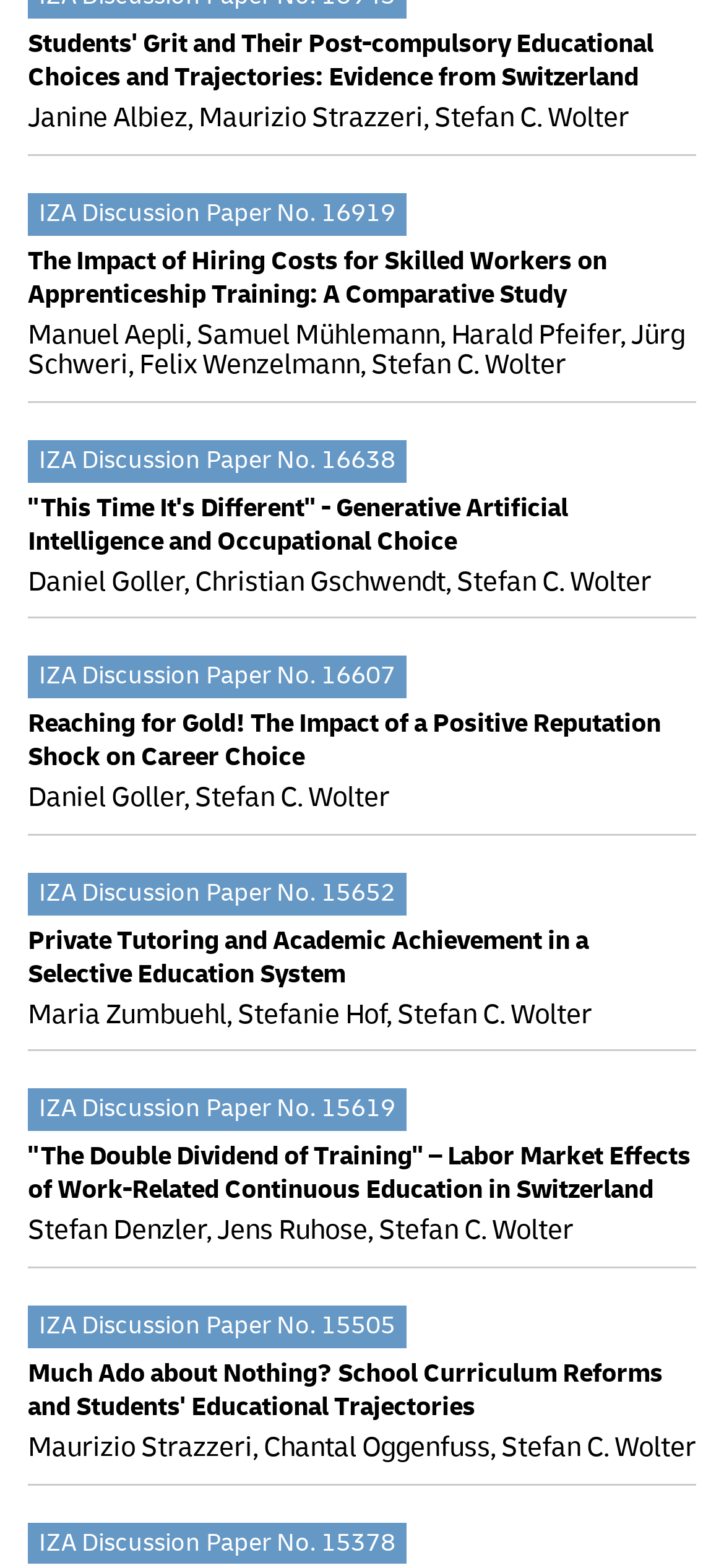What is the IZA Discussion Paper number of the third research paper?
Using the visual information, answer the question in a single word or phrase.

16638